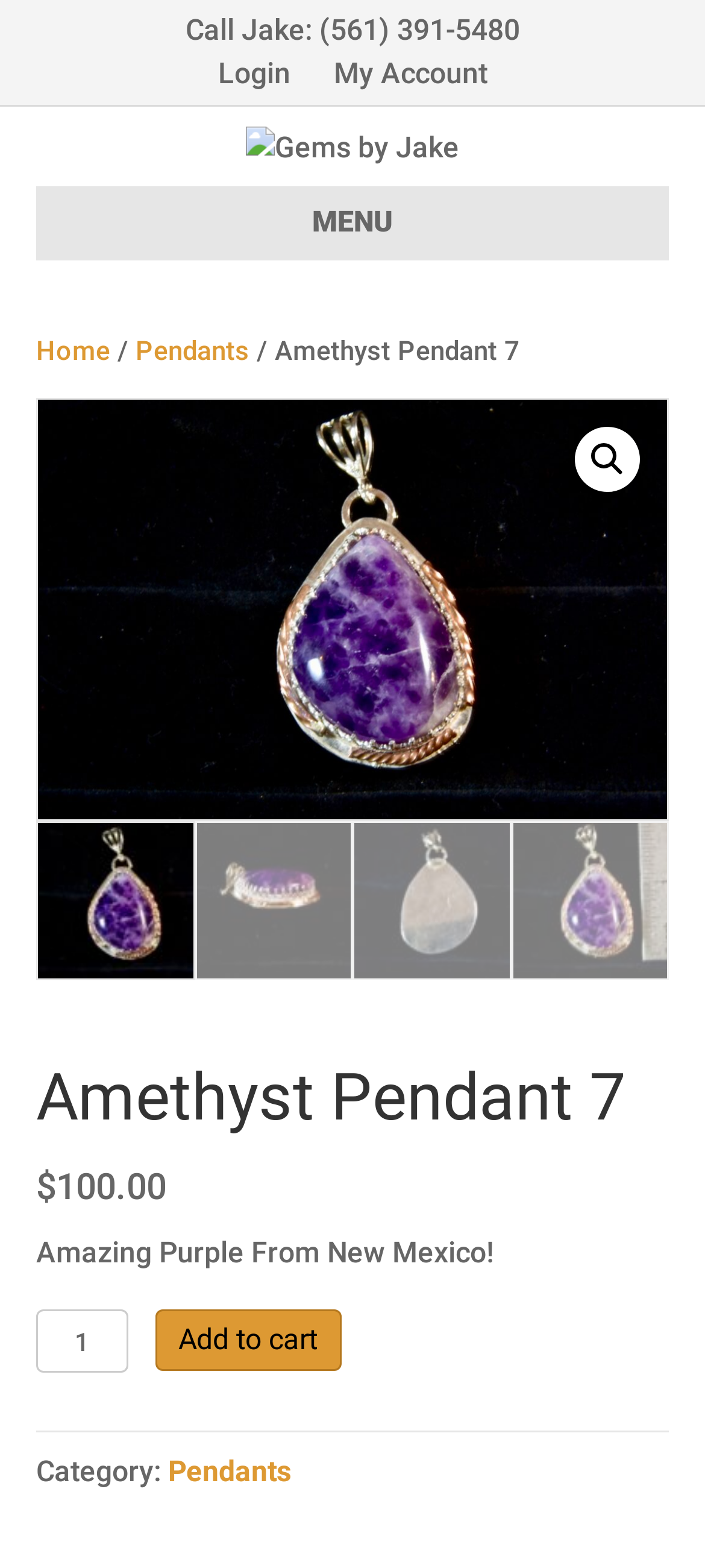Find the bounding box coordinates for the HTML element described as: "Add to cart". The coordinates should consist of four float values between 0 and 1, i.e., [left, top, right, bottom].

[0.22, 0.951, 0.484, 0.989]